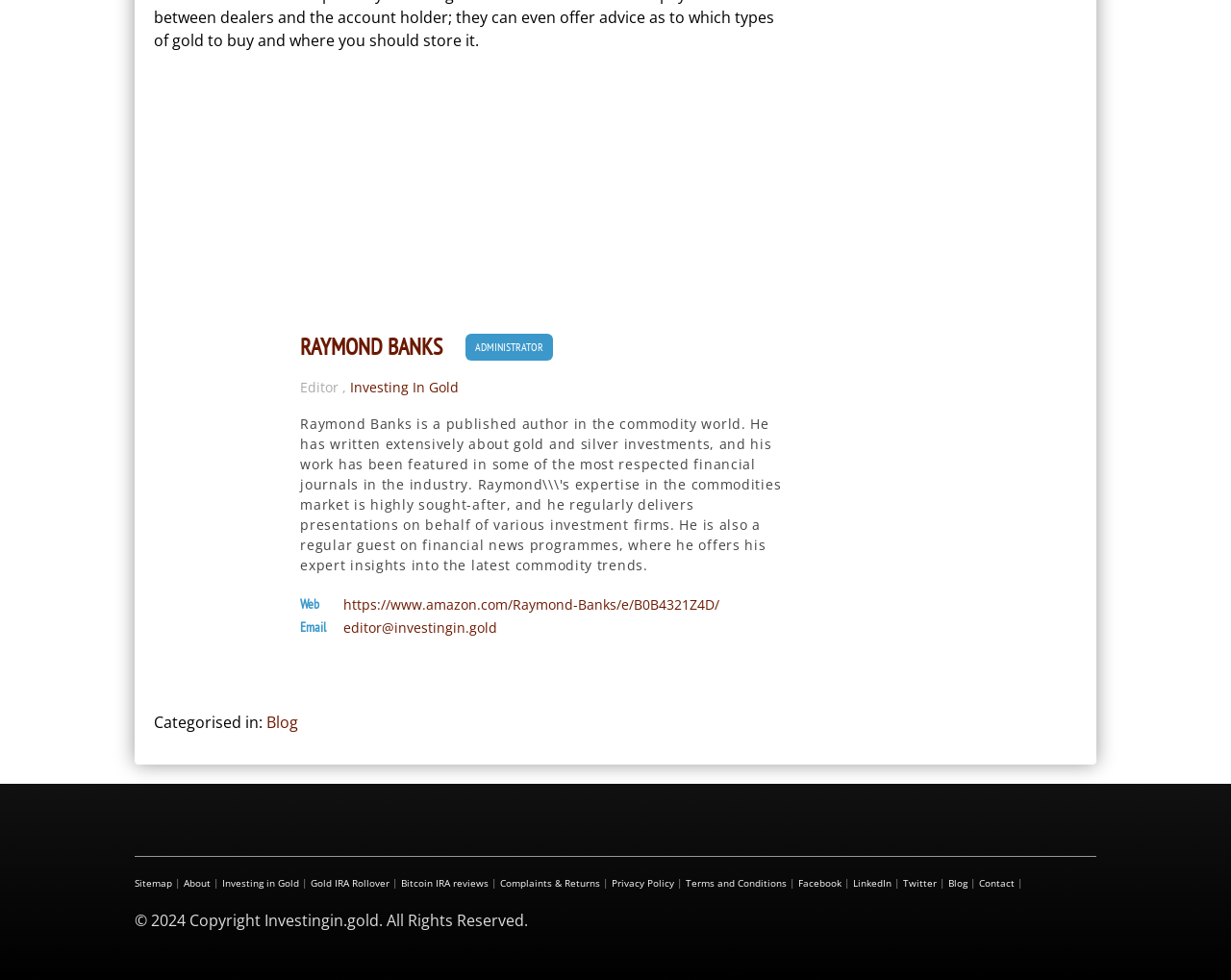Find the bounding box coordinates of the area to click in order to follow the instruction: "Send an email to the editor".

[0.279, 0.634, 0.404, 0.648]